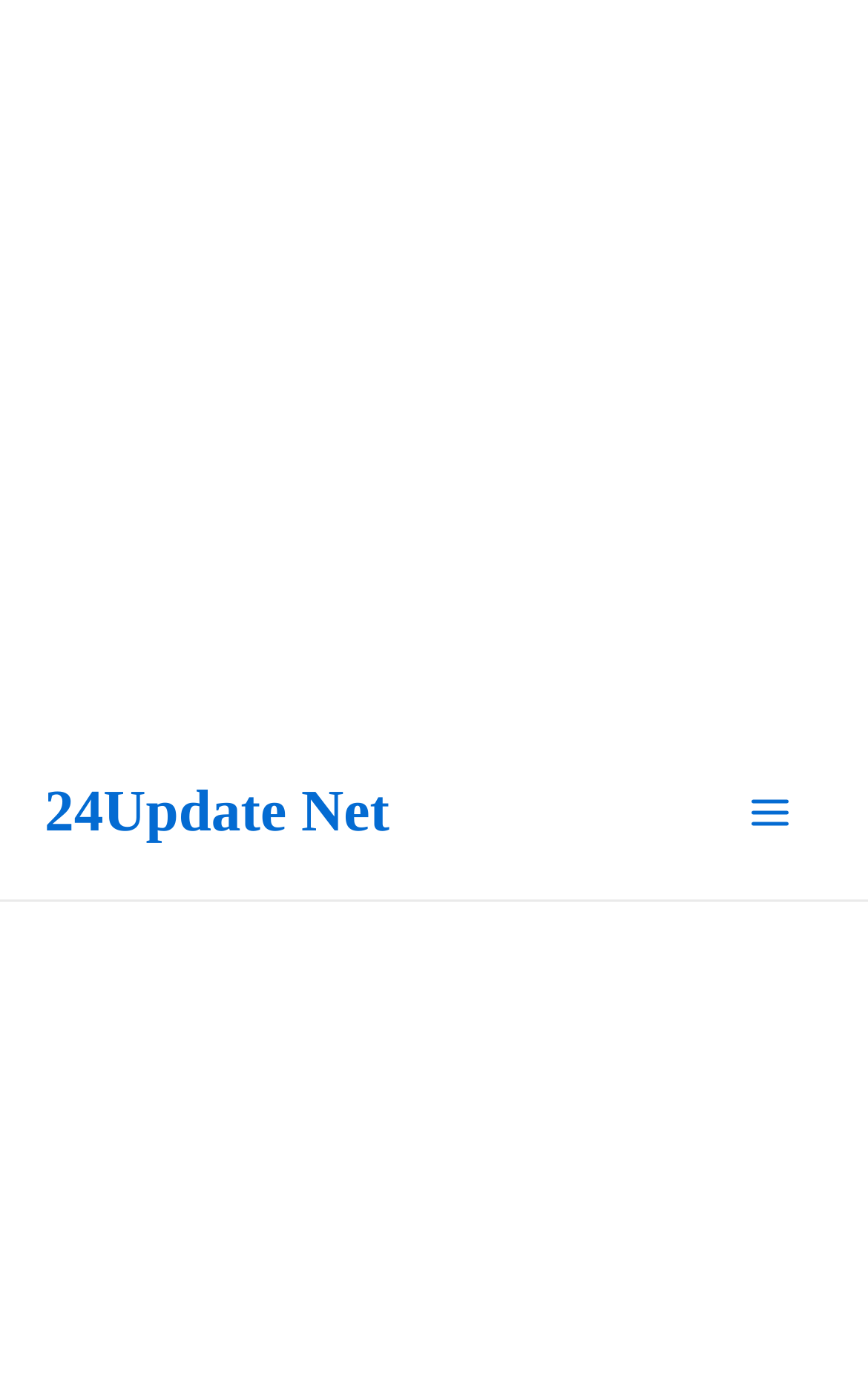Please determine the bounding box coordinates for the element with the description: "24Update Net".

[0.051, 0.558, 0.449, 0.606]